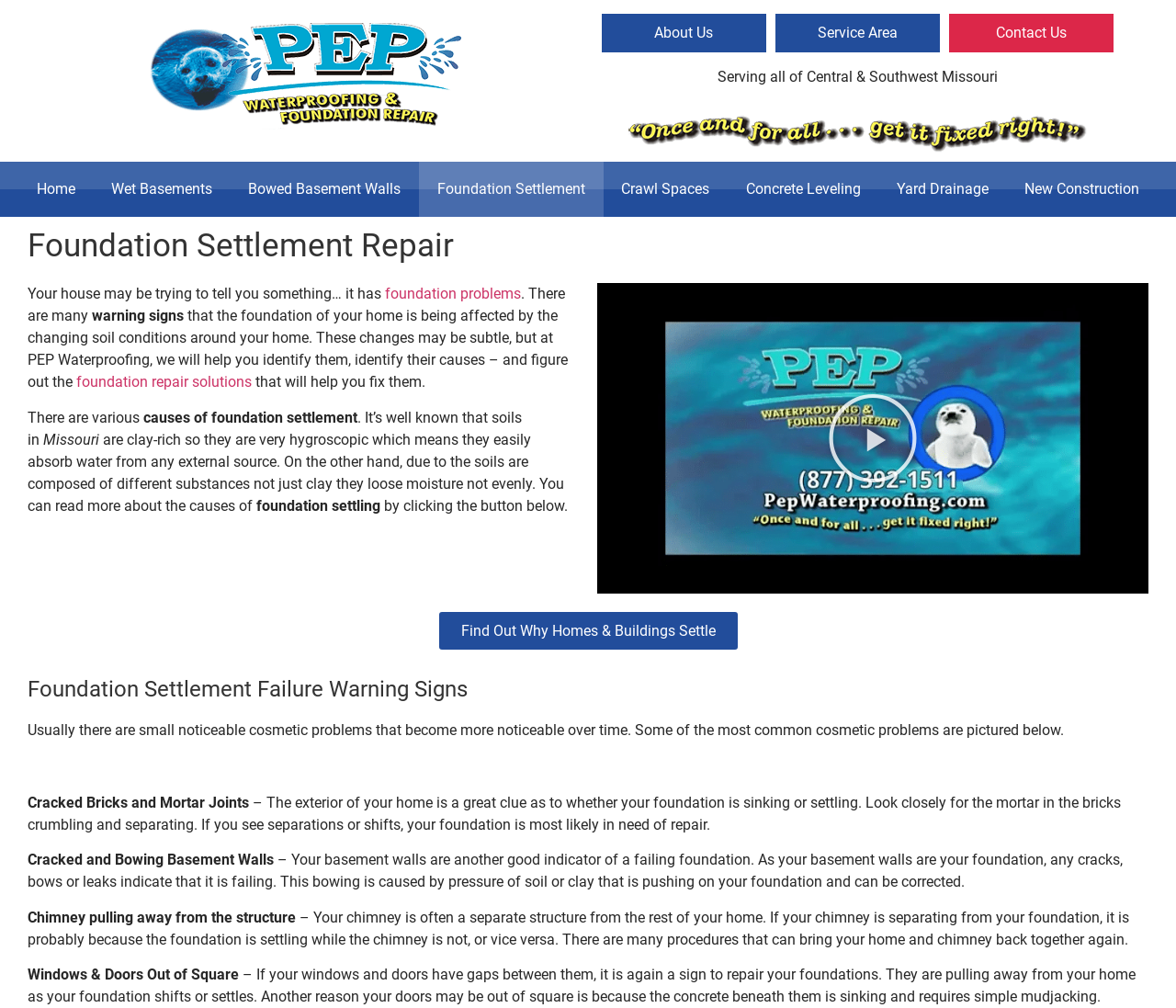Please identify the bounding box coordinates for the region that you need to click to follow this instruction: "Click the 'Home' link".

[0.016, 0.16, 0.079, 0.215]